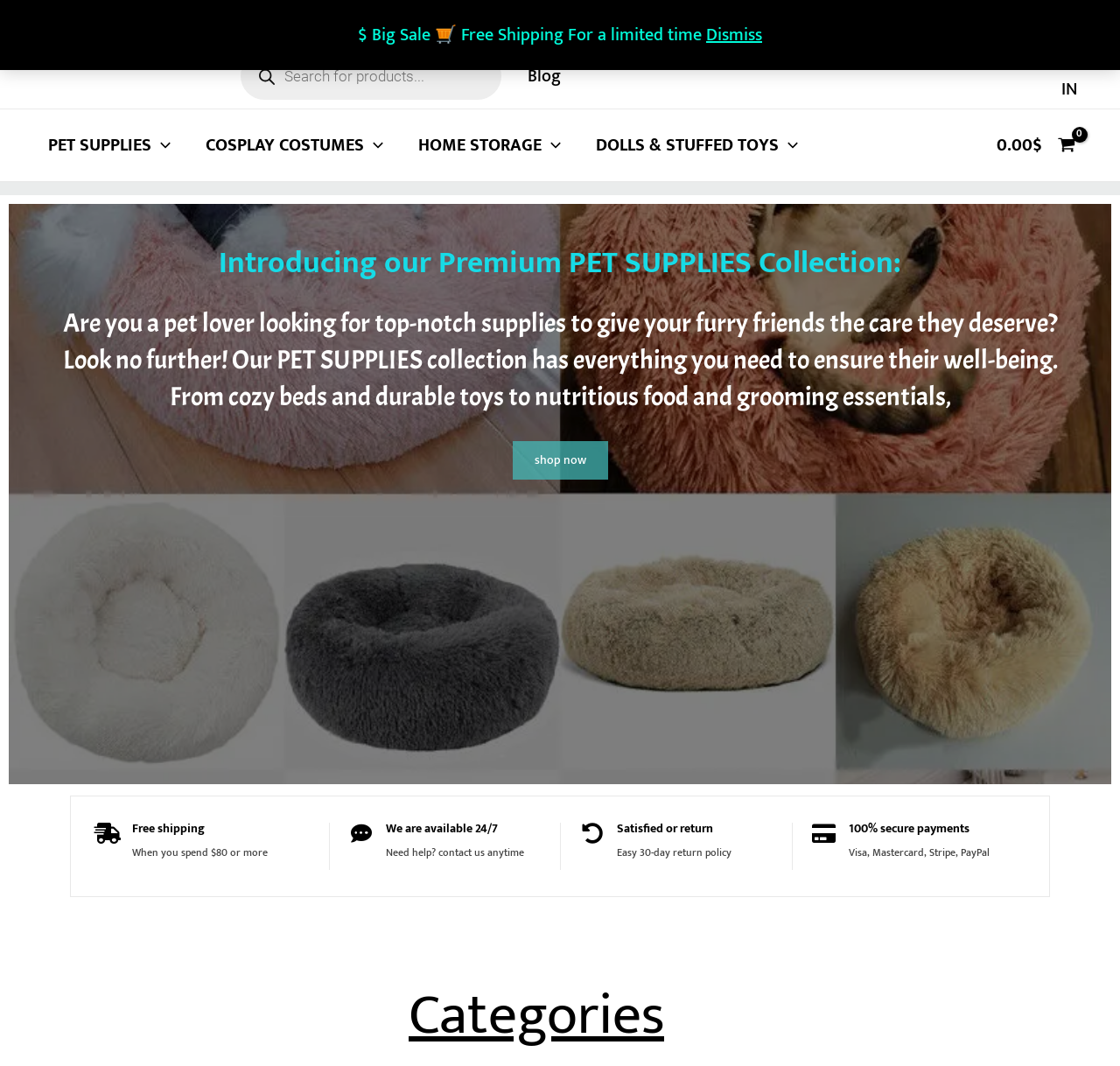Provide the bounding box coordinates of the UI element that matches the description: "Home Storage".

[0.358, 0.117, 0.516, 0.156]